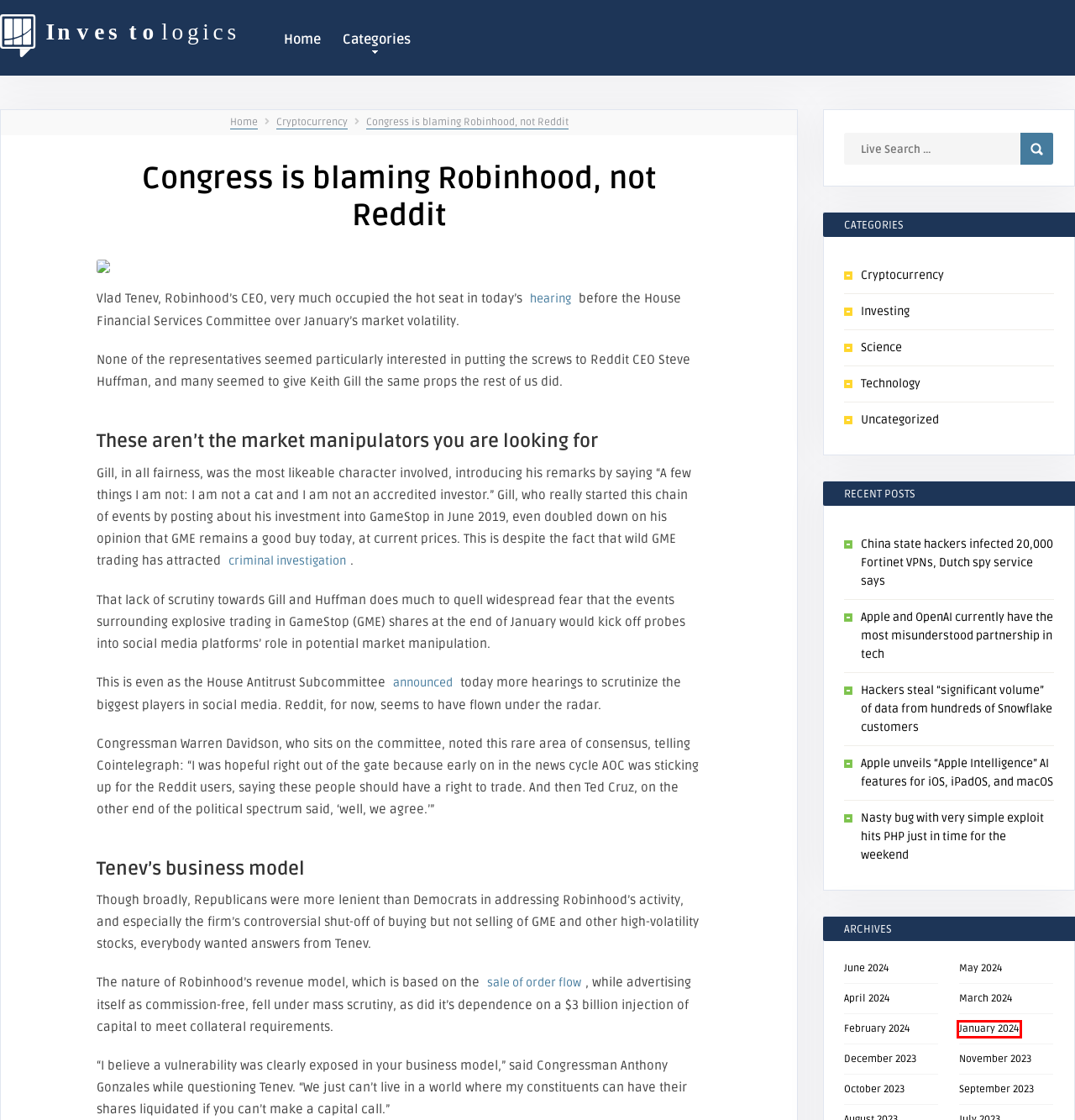View the screenshot of the webpage containing a red bounding box around a UI element. Select the most fitting webpage description for the new page shown after the element in the red bounding box is clicked. Here are the candidates:
A. Investing – Investologics
B. Nasty bug with very simple exploit hits PHP just in time for the weekend – Investologics
C. January 2024 – Investologics
D. November 2023 – Investologics
E. October 2023 – Investologics
F. June 2024 – Investologics
G. Science – Investologics
H. April 2024 – Investologics

C